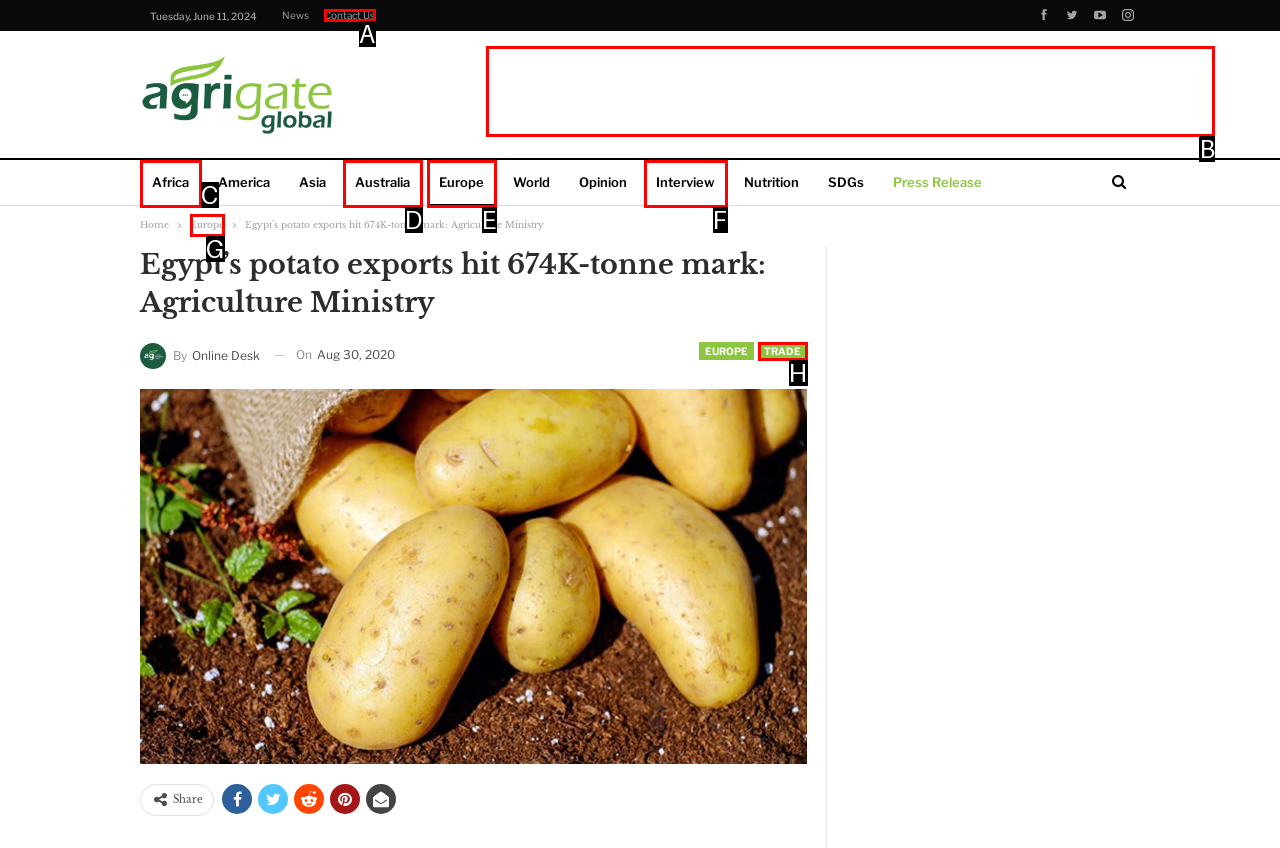Tell me the letter of the HTML element that best matches the description: Contact us from the provided options.

A